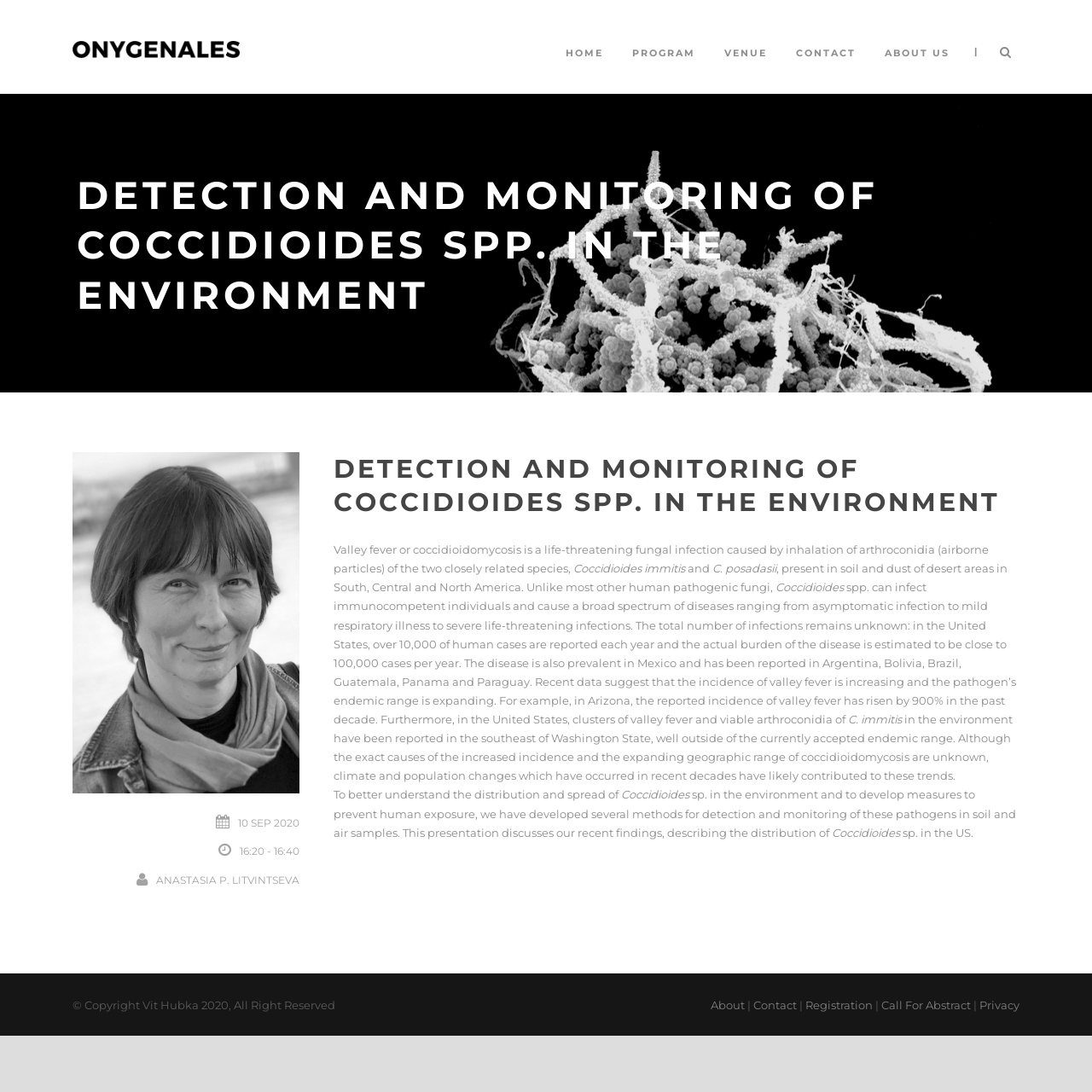Extract the primary header of the webpage and generate its text.

DETECTION AND MONITORING OF COCCIDIOIDES SPP. IN THE ENVIRONMENT